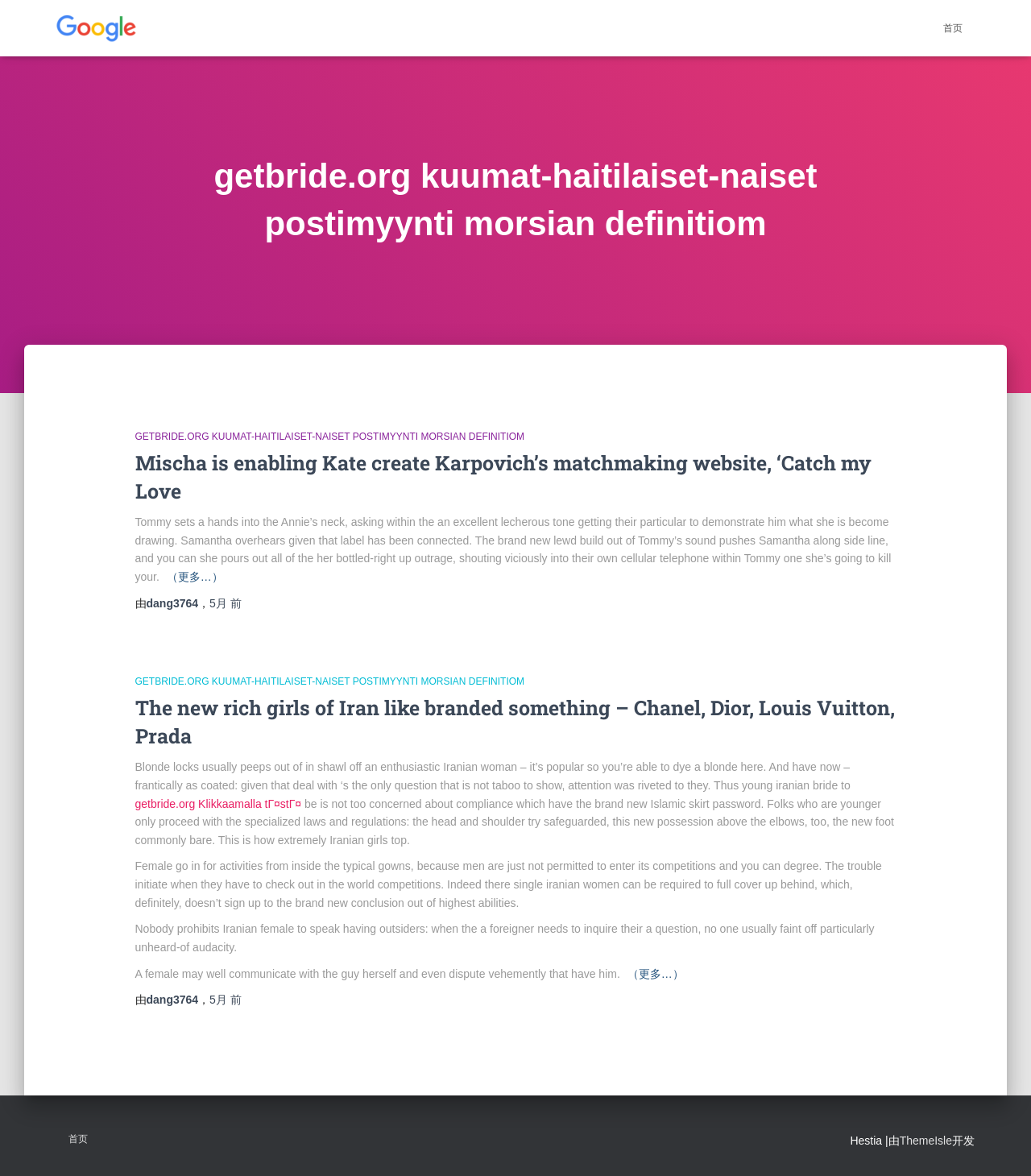Predict the bounding box coordinates for the UI element described as: "volunteering". The coordinates should be four float numbers between 0 and 1, presented as [left, top, right, bottom].

None